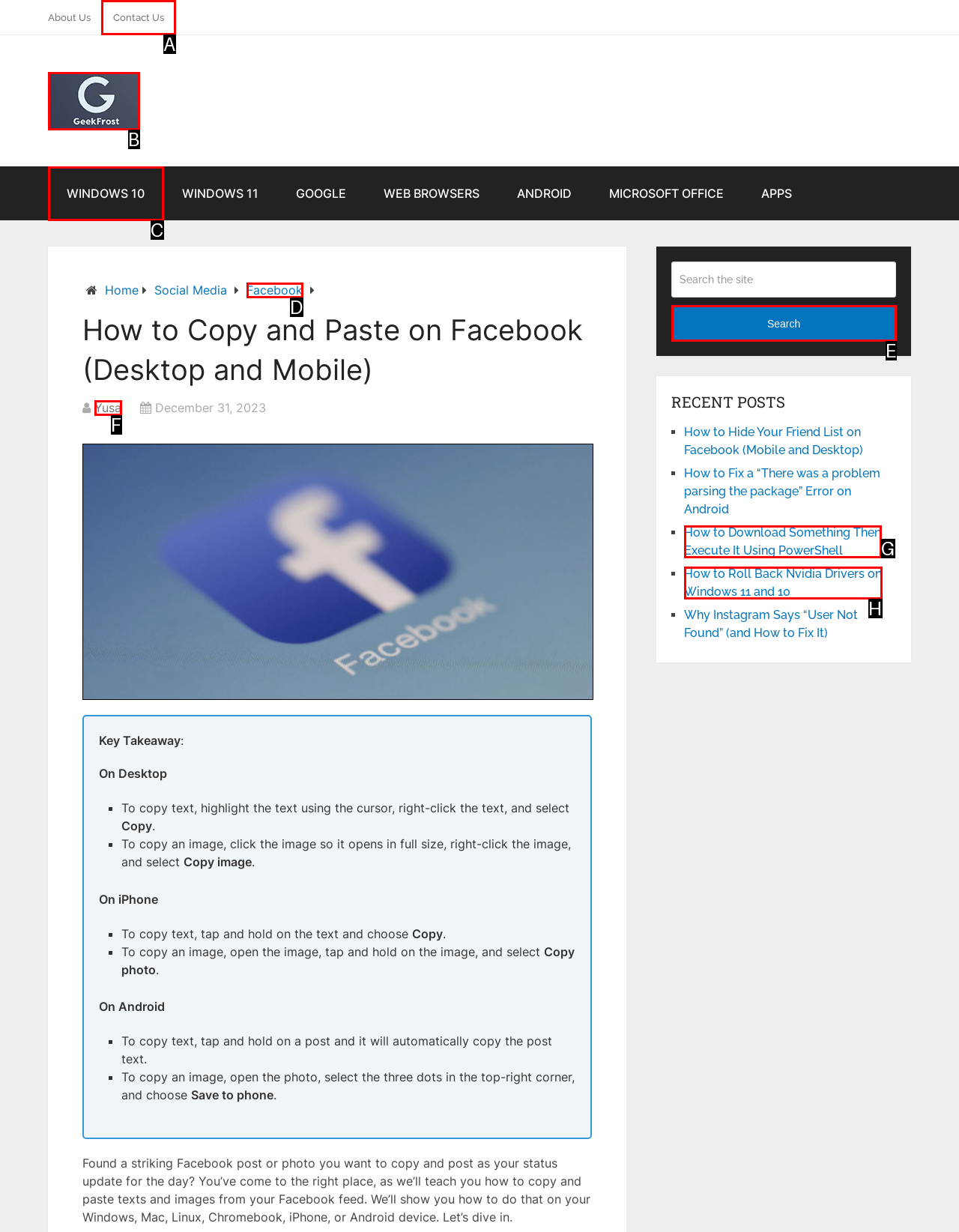Select the HTML element that should be clicked to accomplish the task: Click the 'Contact Us' link Reply with the corresponding letter of the option.

A